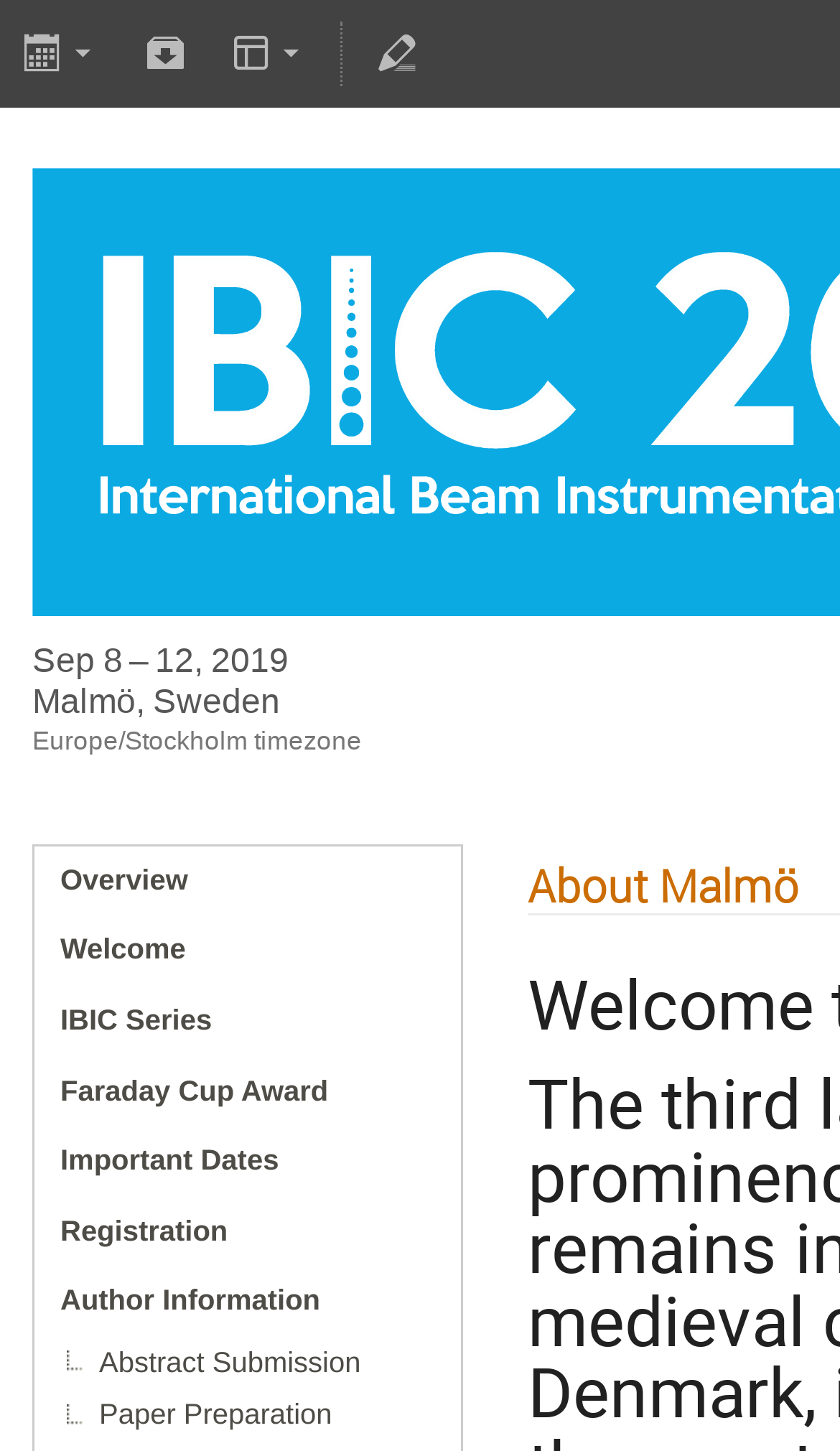Identify the bounding box coordinates of the clickable region required to complete the instruction: "Go to overview page". The coordinates should be given as four float numbers within the range of 0 and 1, i.e., [left, top, right, bottom].

[0.041, 0.583, 0.549, 0.632]